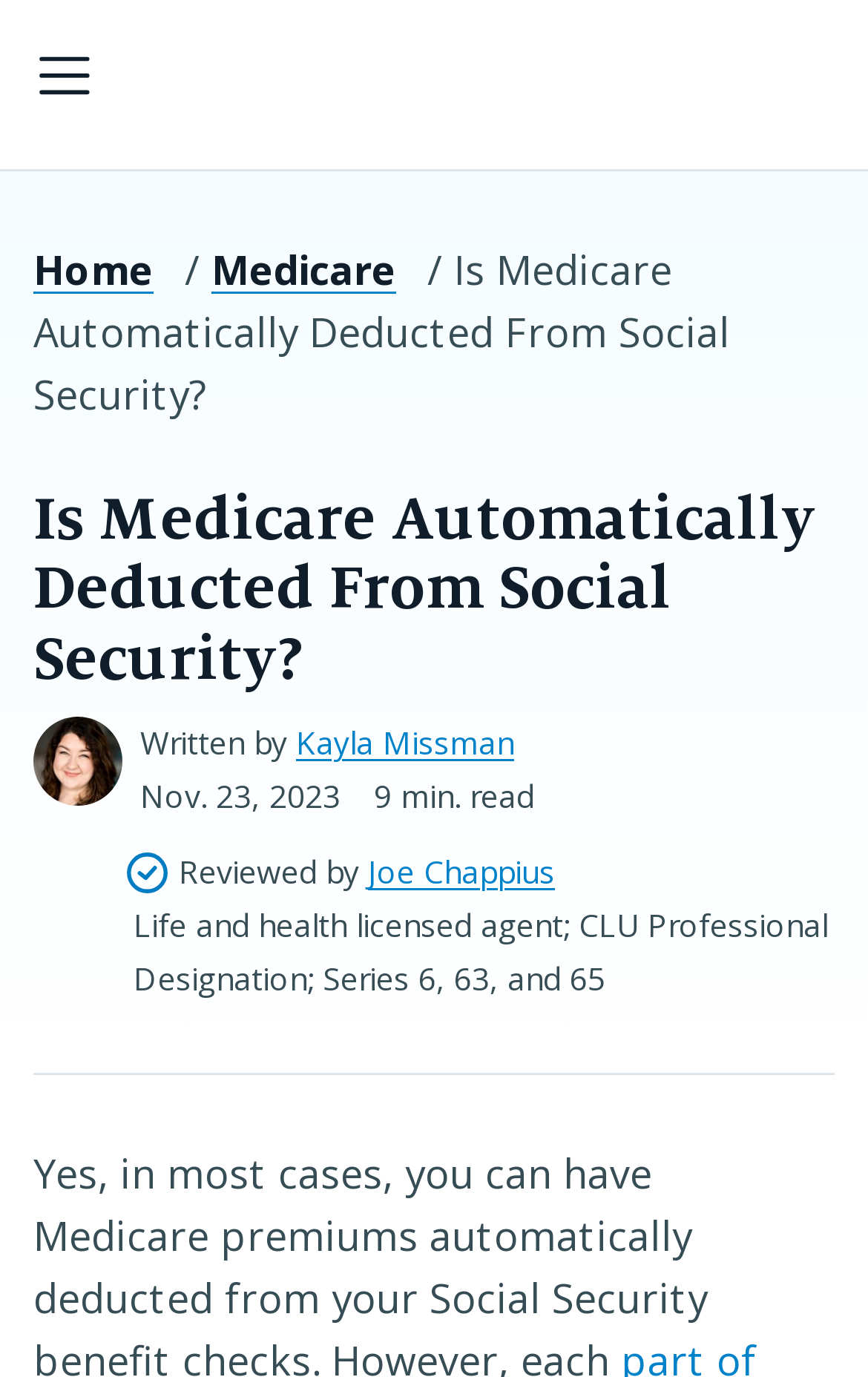Refer to the image and provide a thorough answer to this question:
When was the current article published?

I found the published date by looking at the section that mentions the author and the reading time, and then finding the text that says 'Nov. 23, 2023'.